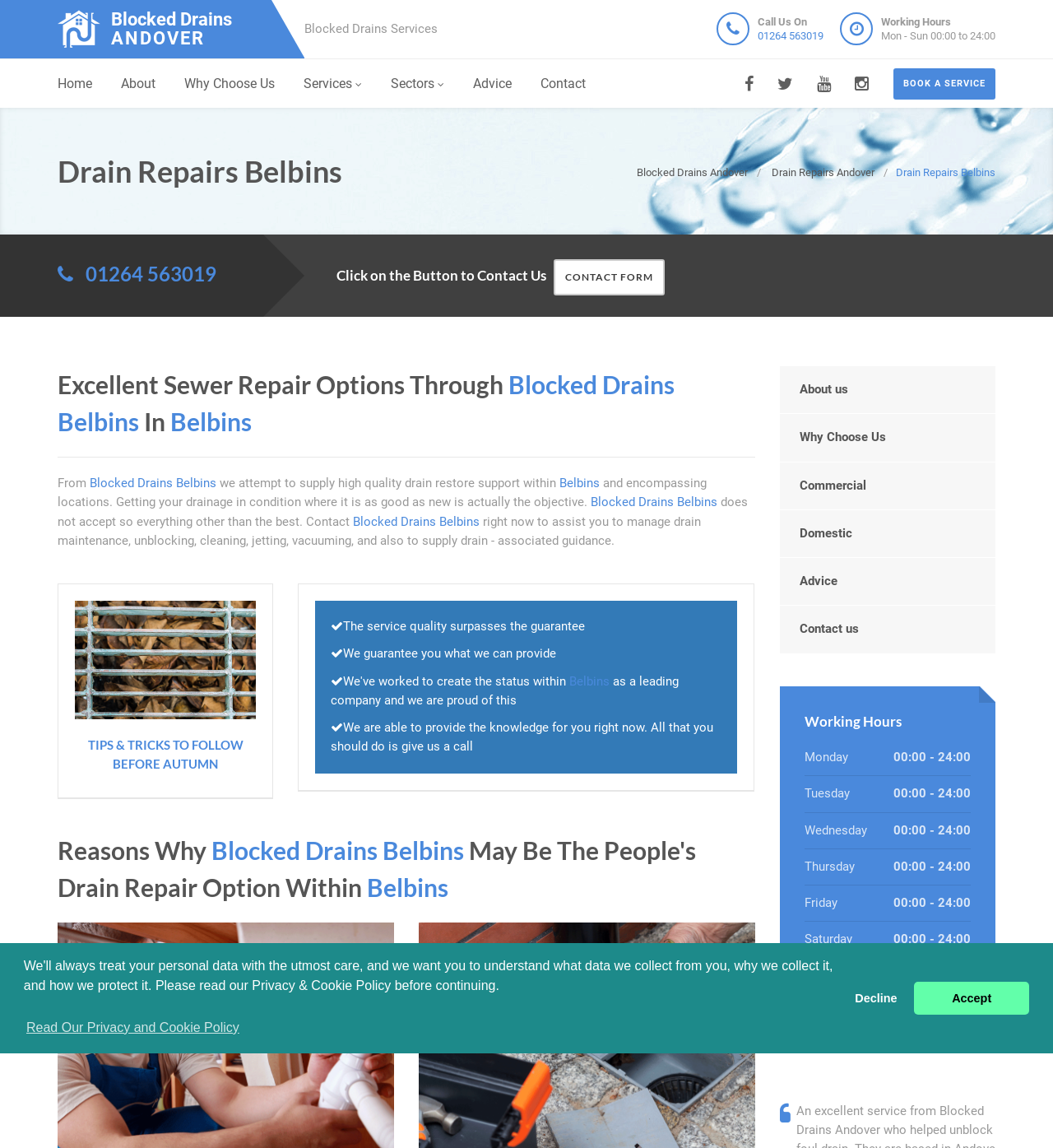What is the name of the company providing drain repair services?
Refer to the image and provide a thorough answer to the question.

I found the company name by looking at the top section of the webpage, where it says 'Blocked Drains Belbins' and also in the heading section where it says 'Drain Repairs Belbins'.